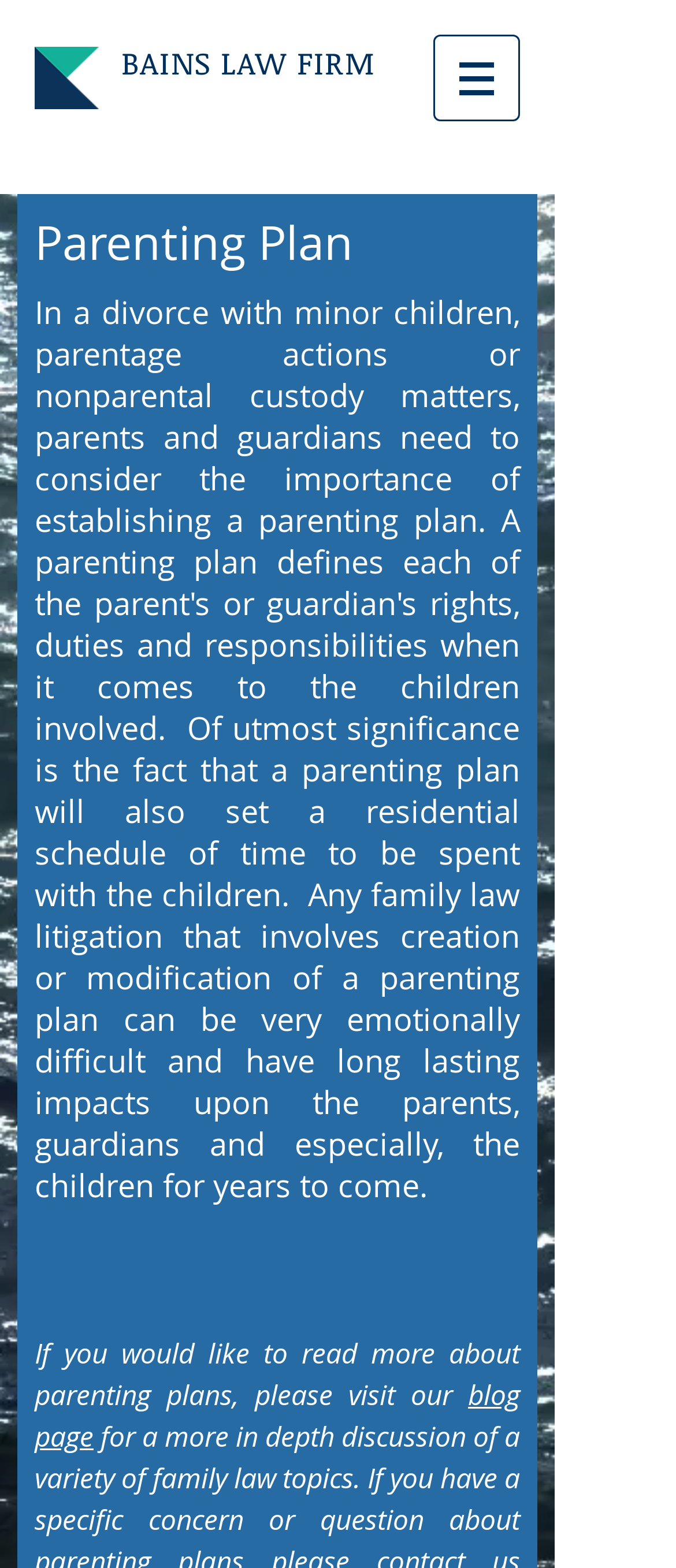What is the relationship between the law firm and parenting plans?
Look at the image and provide a short answer using one word or a phrase.

The law firm provides services related to parenting plans